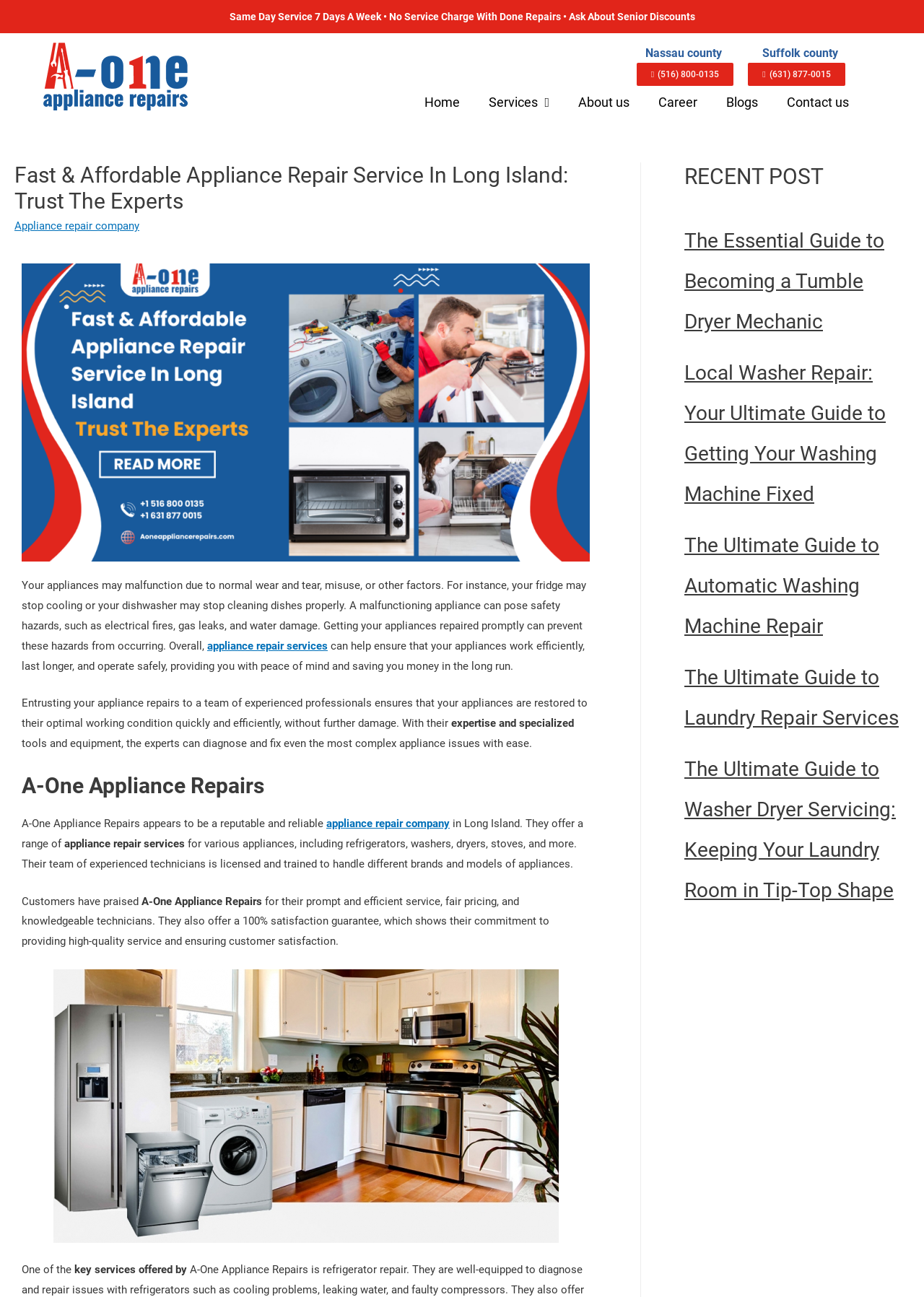Predict the bounding box of the UI element that fits this description: "alt="a-one-logo"".

[0.047, 0.033, 0.203, 0.085]